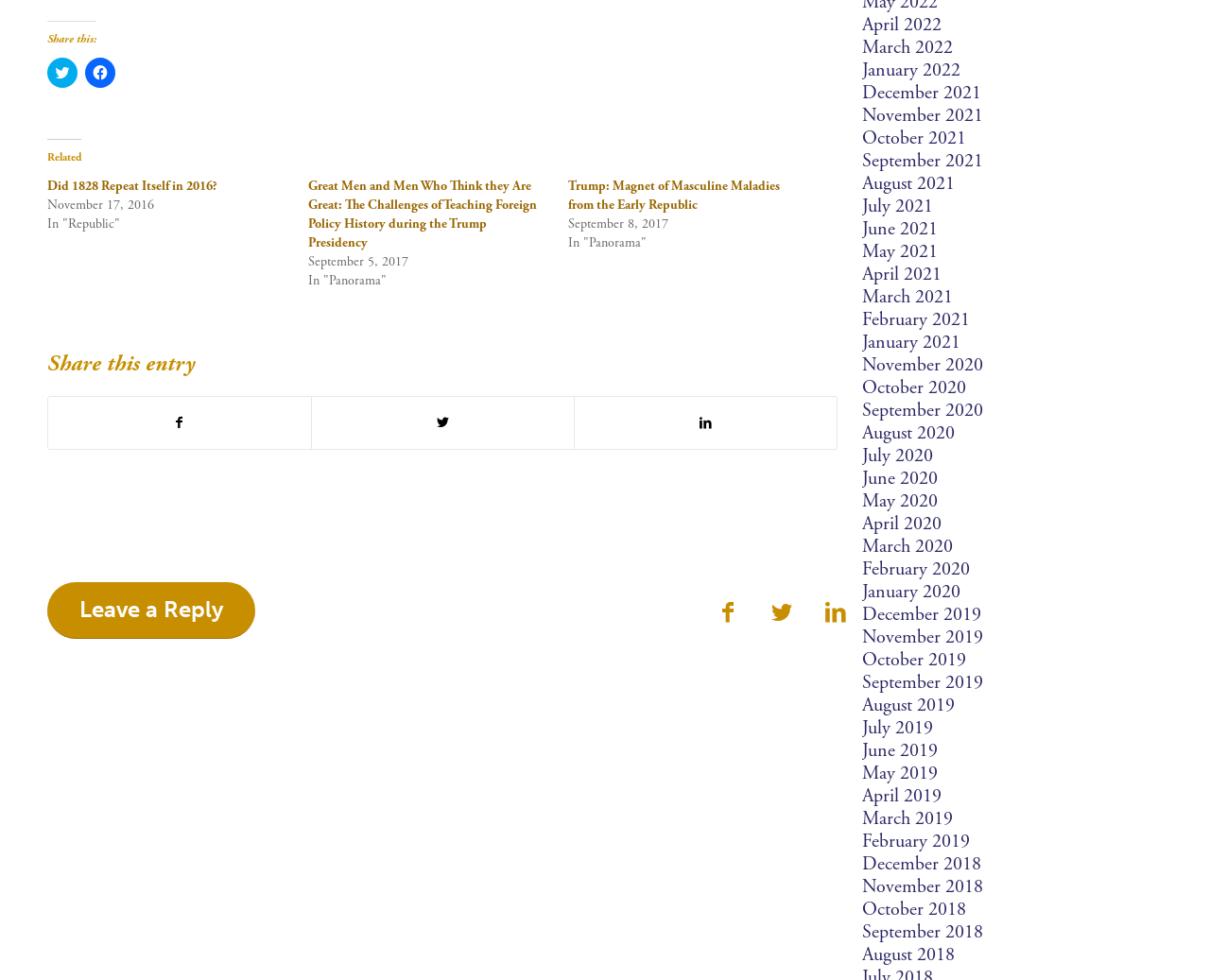Kindly determine the bounding box coordinates for the area that needs to be clicked to execute this instruction: "Click the NEWS link".

None